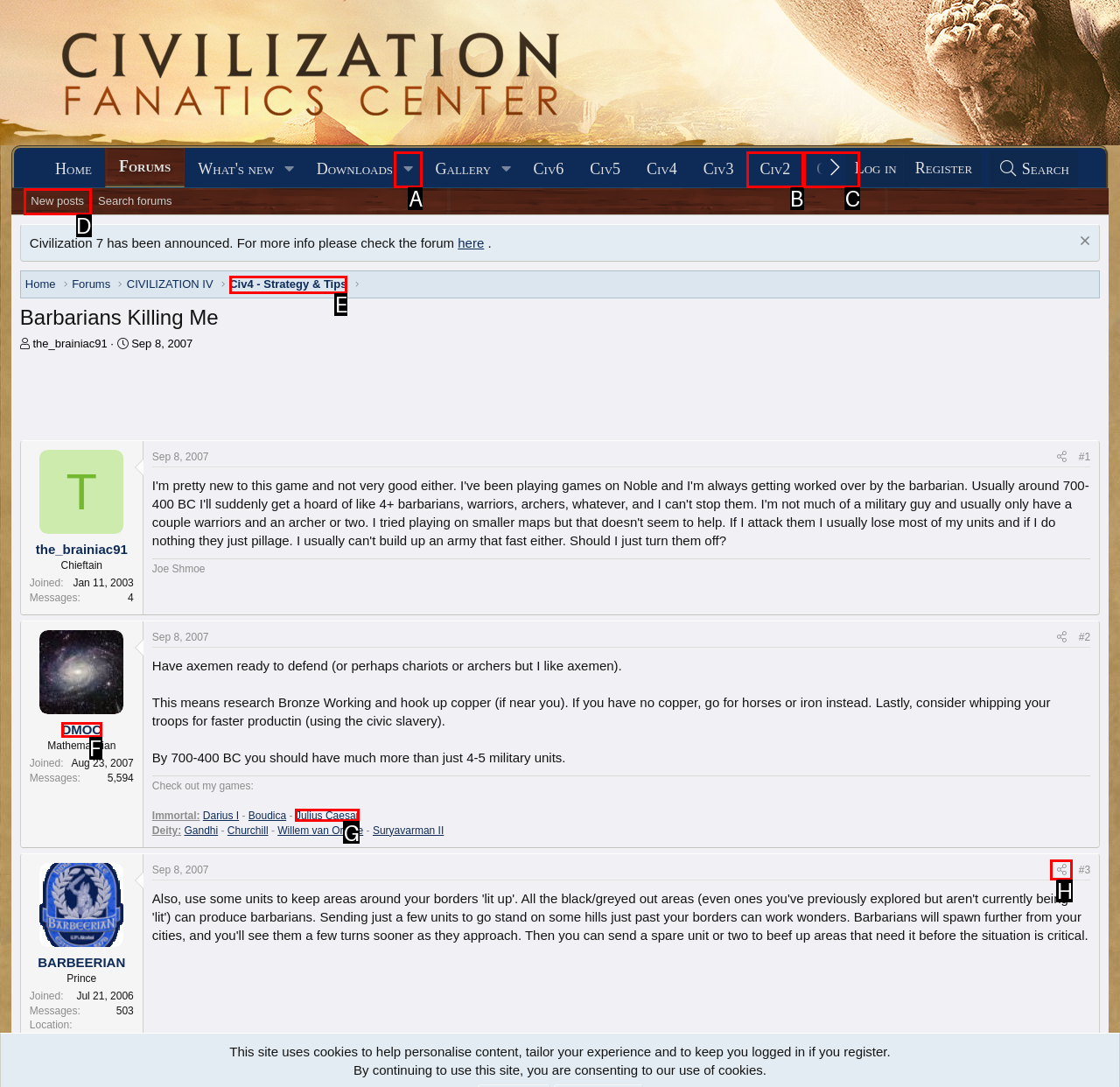Which lettered option should be clicked to achieve the task: View the 'Civ4 - Strategy & Tips' thread? Choose from the given choices.

E